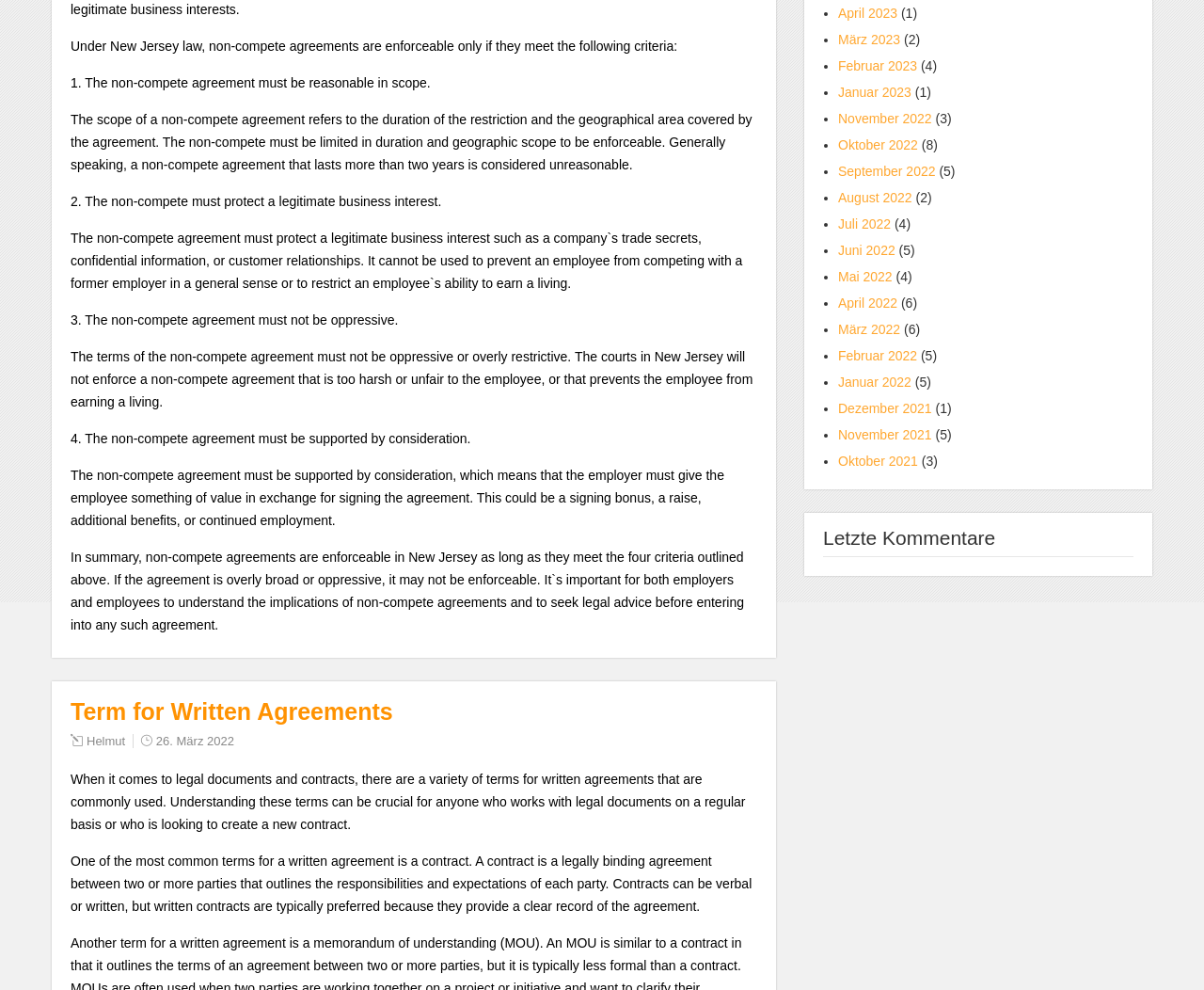Determine the bounding box coordinates (top-left x, top-left y, bottom-right x, bottom-right y) of the UI element described in the following text: Helmut

[0.072, 0.741, 0.104, 0.756]